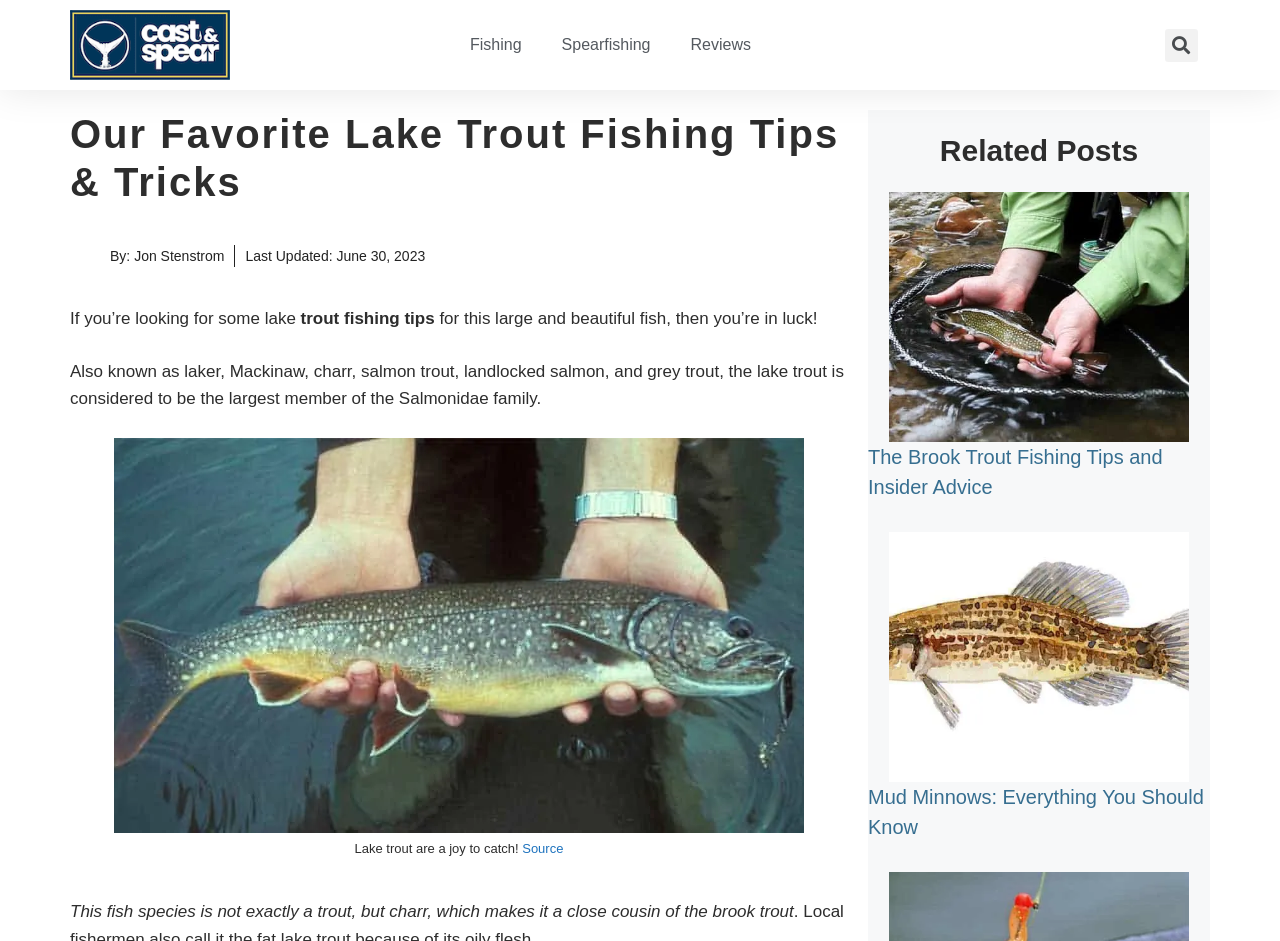Using the given description, provide the bounding box coordinates formatted as (top-left x, top-left y, bottom-right x, bottom-right y), with all values being floating point numbers between 0 and 1. Description: Jon Stenstrom

[0.105, 0.263, 0.175, 0.28]